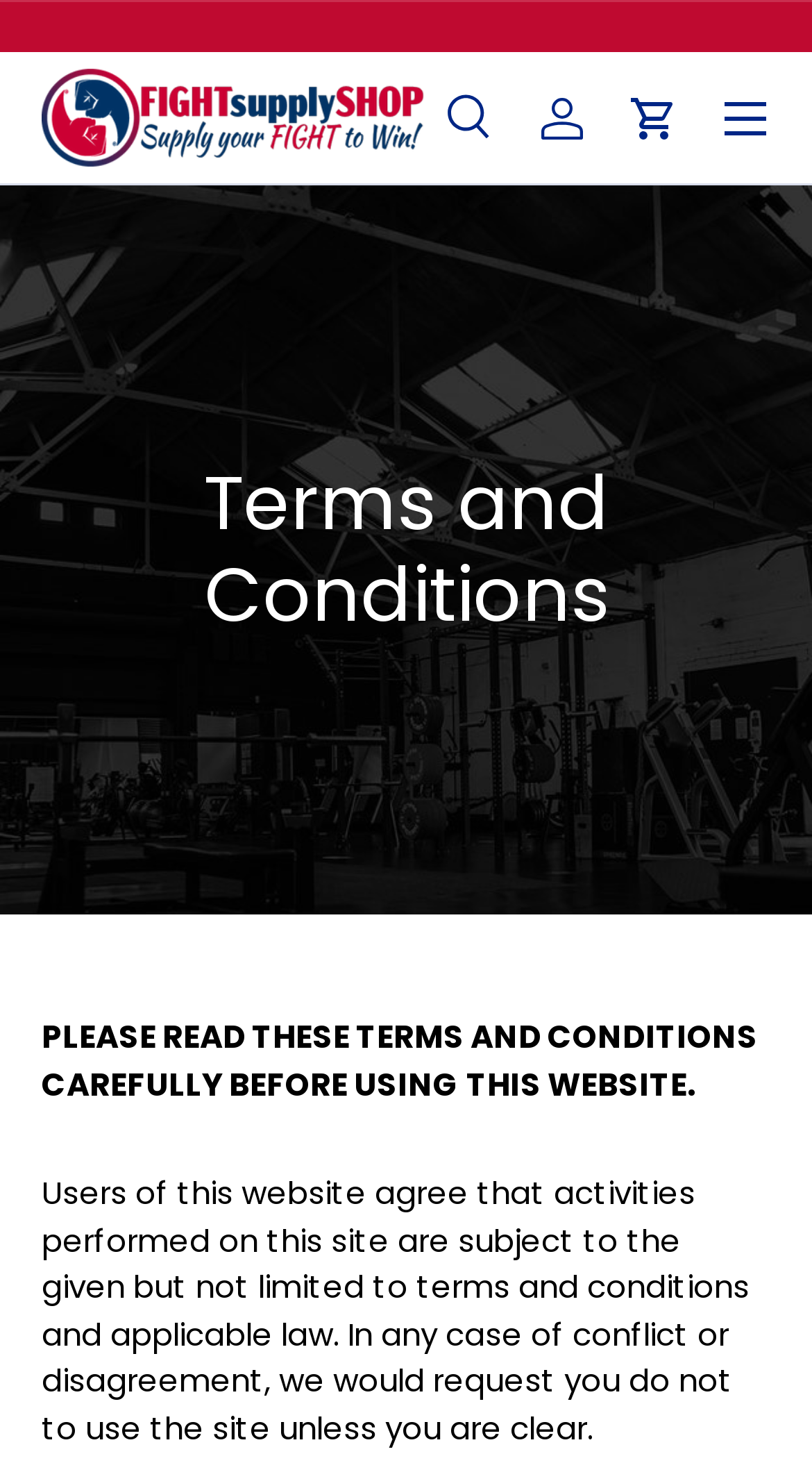Generate a thorough description of the webpage.

The webpage is titled "Terms and Conditions – FIGHTsupplySHOP" and has a prominent header with the website's name and logo, "FIGHTsupplySHOP - Supply Your FIGHT to Win!", located at the top-left corner of the page. Below the header, there is a search bar with a combobox and a search button, allowing users to search for content on the website. 

To the right of the search bar, there are three links: "Search", "Log in", and a button labeled "Cart" that has a popup dialog. Next to the "Cart" button, there is a details element with a disclosure triangle that can be expanded to reveal a menu.

The main content of the webpage is divided into sections, with a heading "Terms and Conditions" located near the top-center of the page. Below the heading, there are two paragraphs of text that outline the terms and conditions of using the website. The first paragraph reads, "PLEASE READ THESE TERMS AND CONDITIONS CAREFULLY BEFORE USING THIS WEBSITE." The second paragraph explains that users agree to the terms and conditions and applicable law when using the website.

There are several hidden elements on the page, including a textbox for entering an email address, a "Continue" button, and a "Close" button, which are not visible by default.